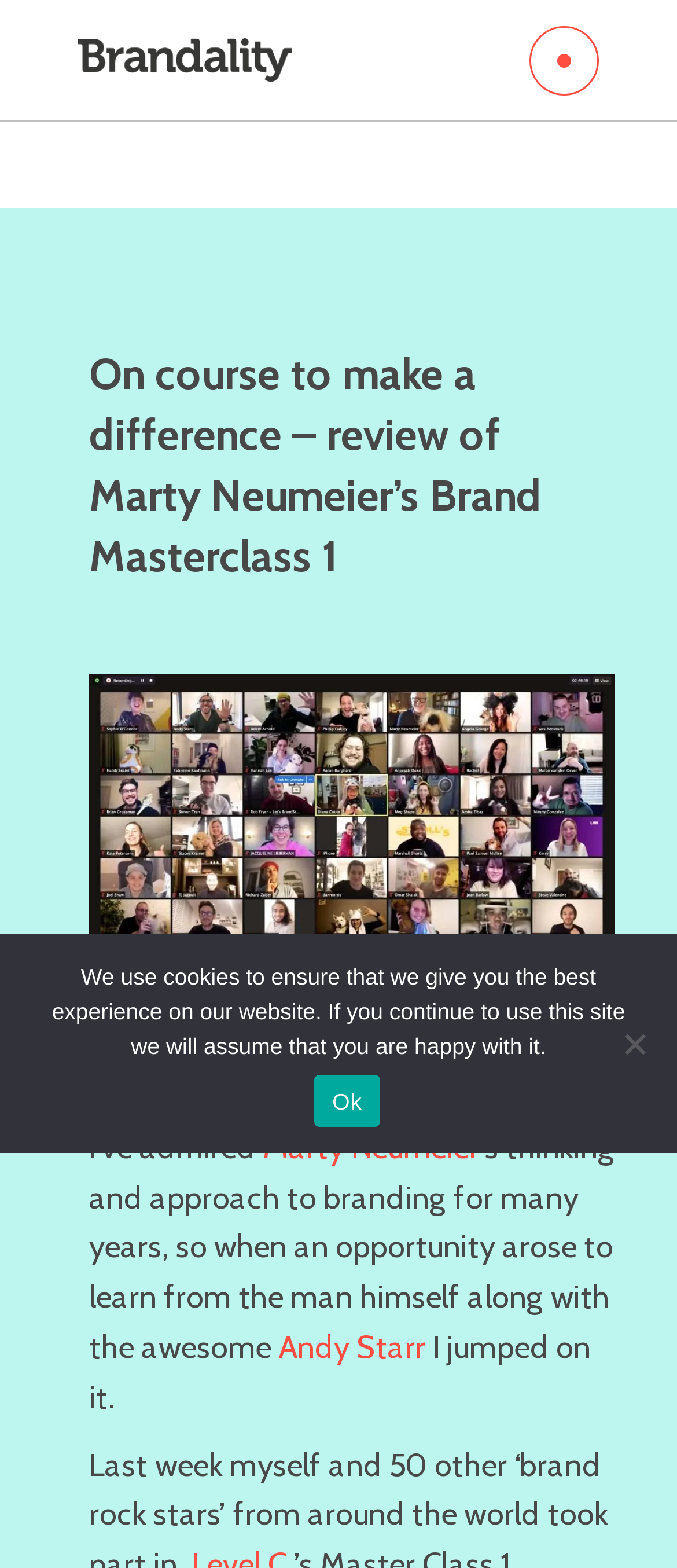Use a single word or phrase to answer the following:
How many images are on the webpage?

2